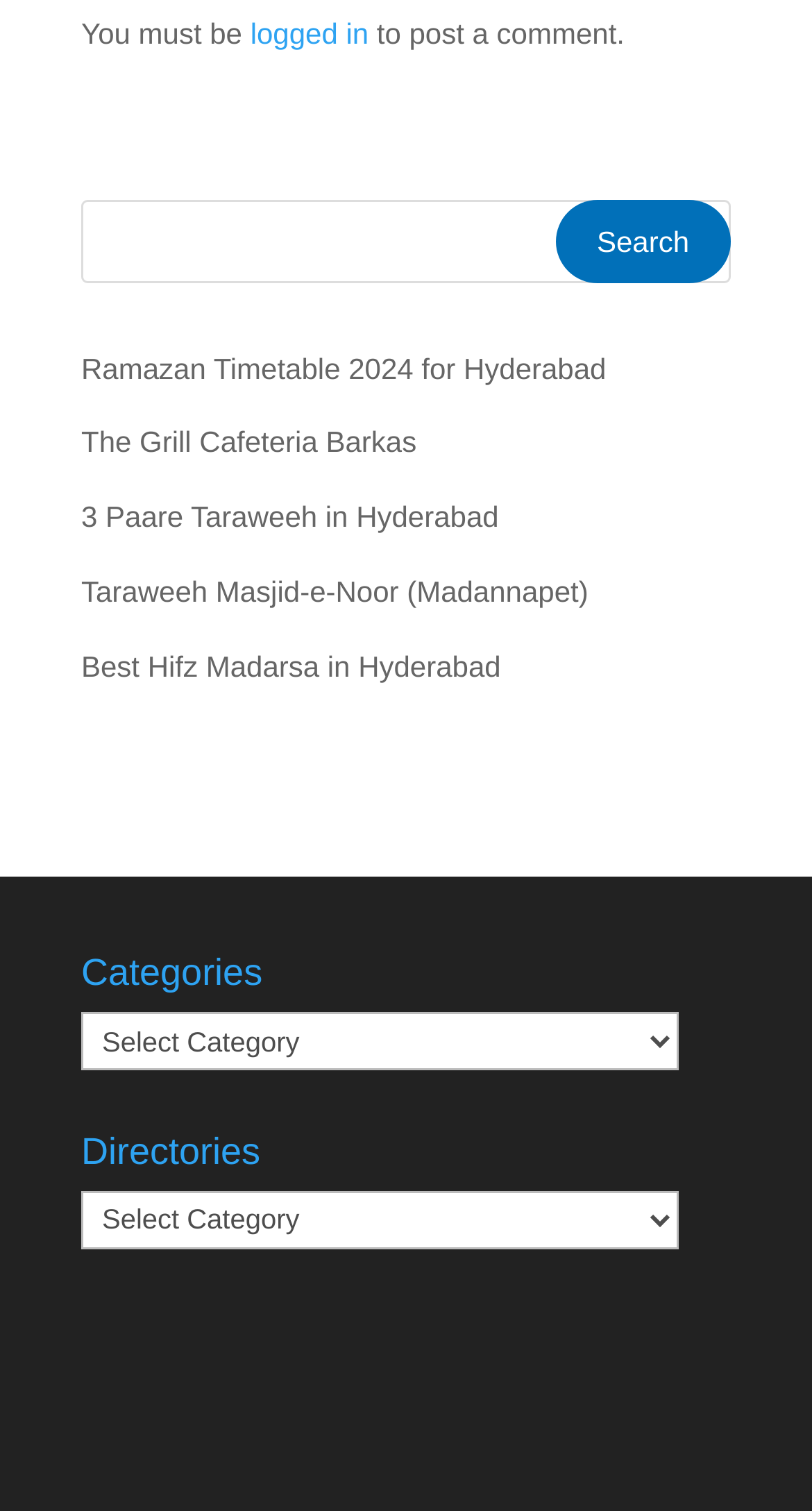Can you pinpoint the bounding box coordinates for the clickable element required for this instruction: "Choose a directory"? The coordinates should be four float numbers between 0 and 1, i.e., [left, top, right, bottom].

[0.1, 0.788, 0.836, 0.826]